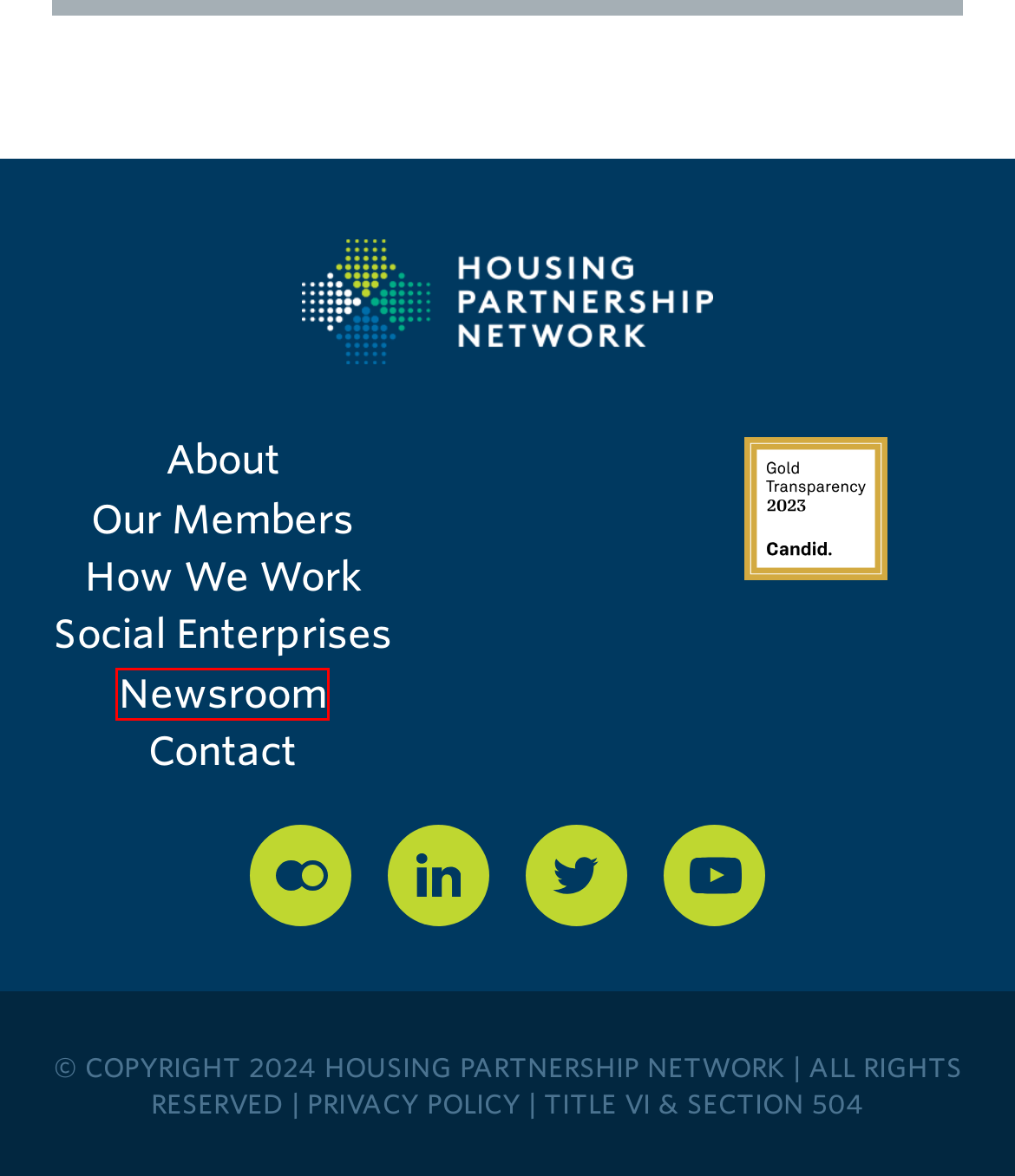Review the screenshot of a webpage containing a red bounding box around an element. Select the description that best matches the new webpage after clicking the highlighted element. The options are:
A. Housing Partnership Network | Civil Rights Compliance
B. Housing Partnership Network | How We Work
C. Housing Partnership Network | Social Enterprises
D. Housing Partnership Network | About
E. Housing Partnership Network | Upping our Expertise in Homebuyer…
F. Housing Partnership Network | The Spirit of Detroit Brings Talent Home
G. Housing Partnership Network | Members
H. Housing Partnership Network | News + Media

H